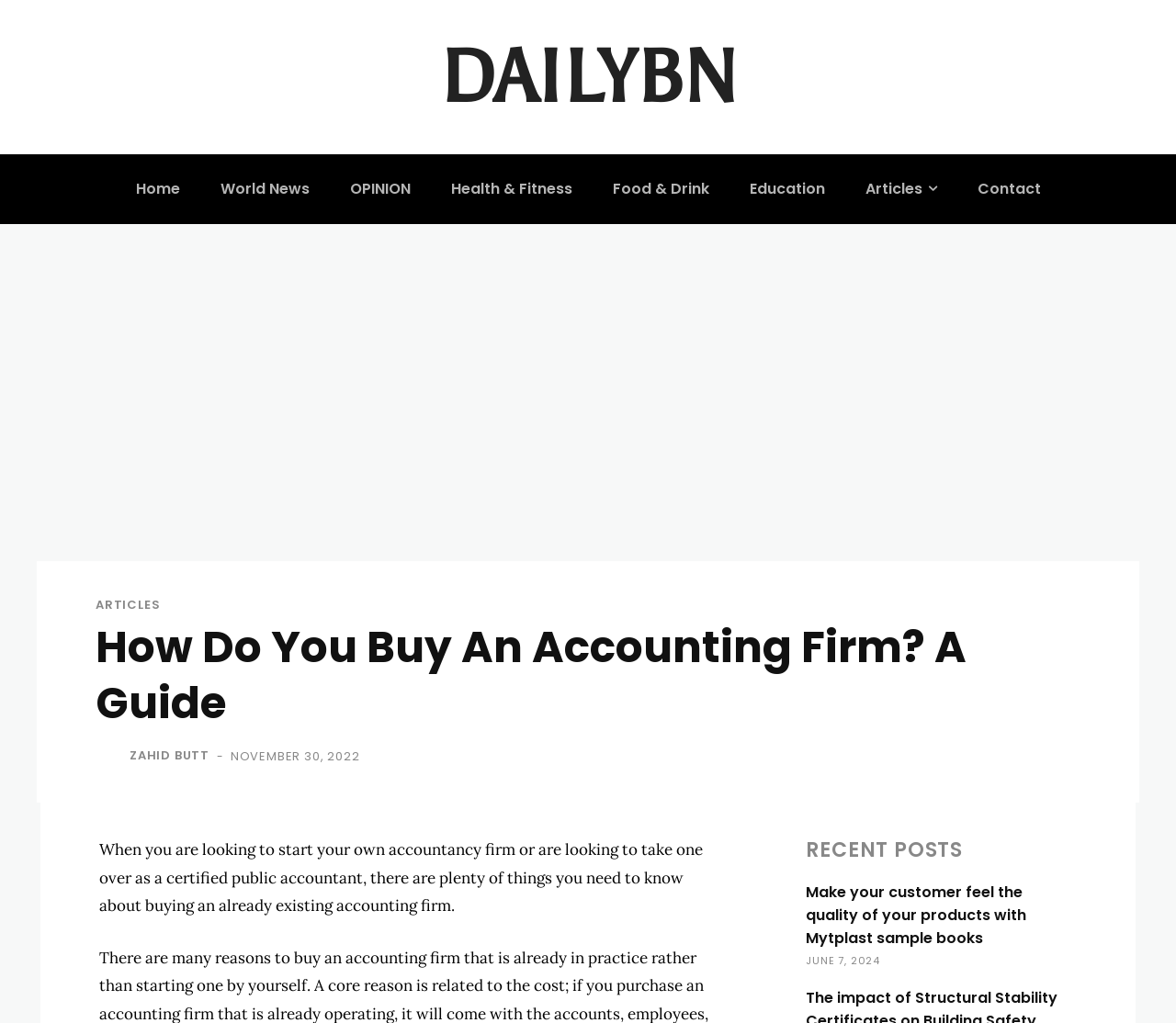Please pinpoint the bounding box coordinates for the region I should click to adhere to this instruction: "read article about Mytplast sample books".

[0.685, 0.861, 0.916, 0.928]